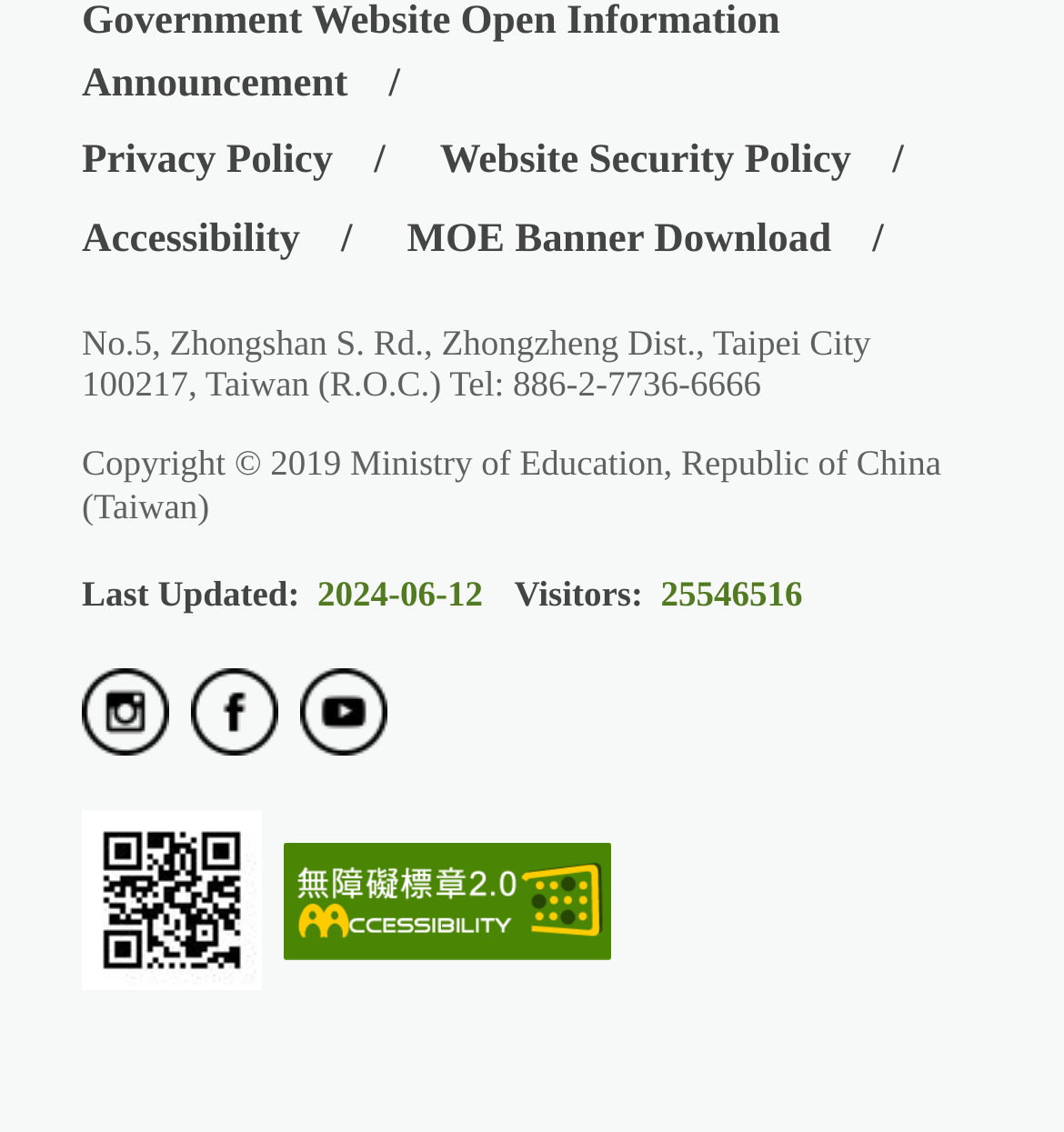Find the bounding box coordinates of the element you need to click on to perform this action: 'View privacy policy'. The coordinates should be represented by four float values between 0 and 1, in the format [left, top, right, bottom].

[0.077, 0.117, 0.401, 0.173]